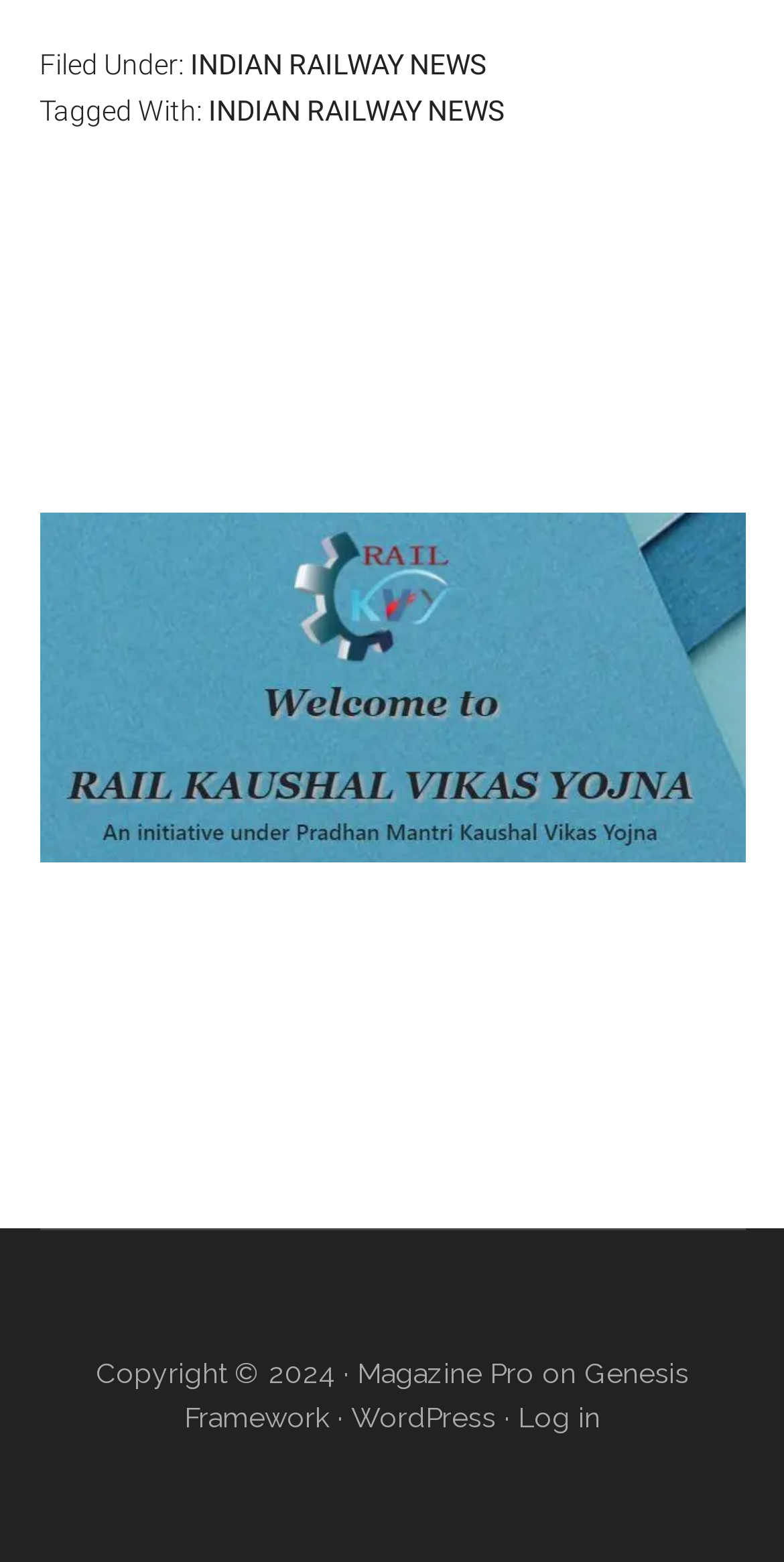Show the bounding box coordinates for the HTML element as described: "Magazine Pro".

[0.455, 0.868, 0.681, 0.889]